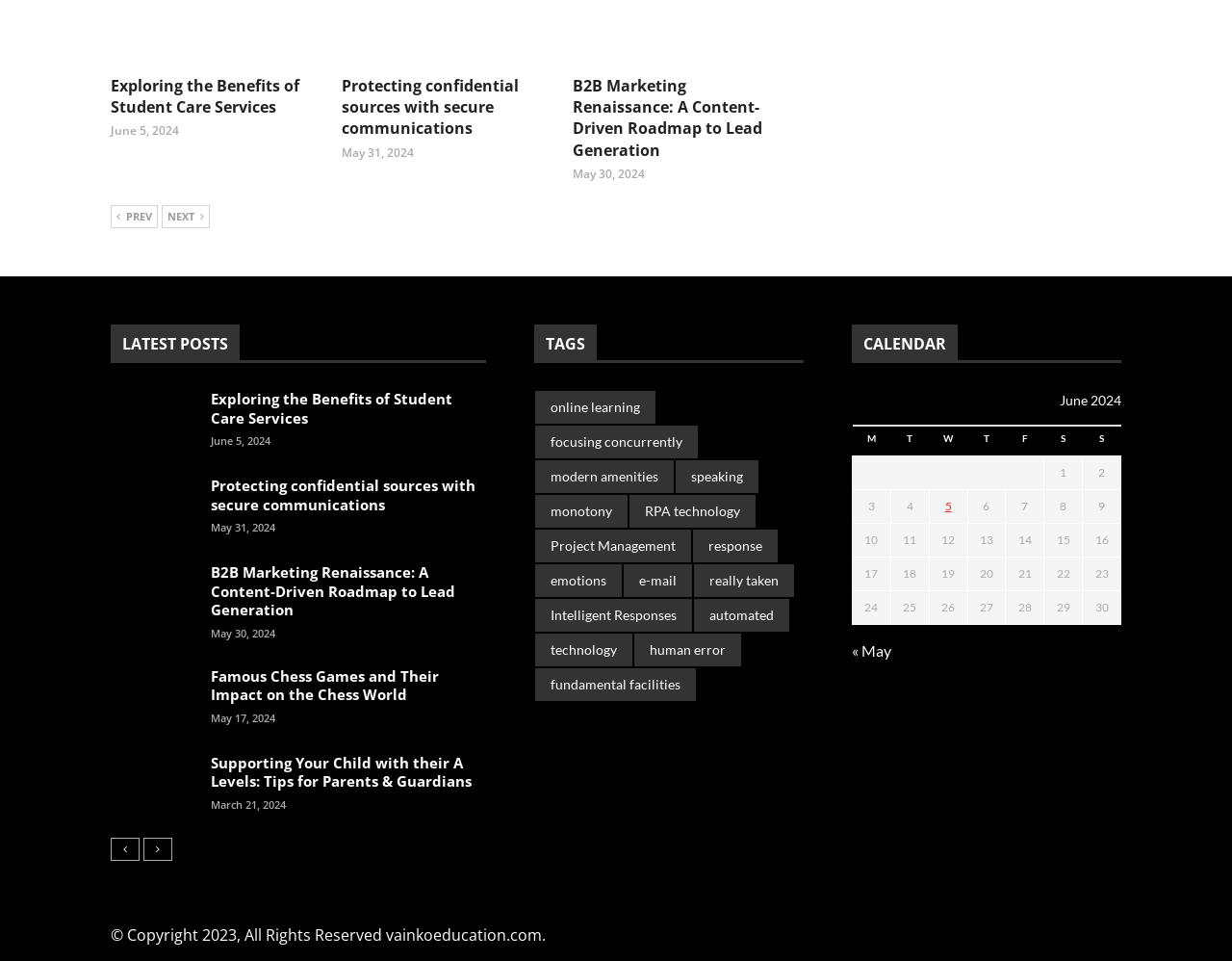Can you identify the bounding box coordinates of the clickable region needed to carry out this instruction: 'Click on the 'Exploring the Benefits of Student Care Services' link'? The coordinates should be four float numbers within the range of 0 to 1, stated as [left, top, right, bottom].

[0.09, 0.078, 0.243, 0.122]